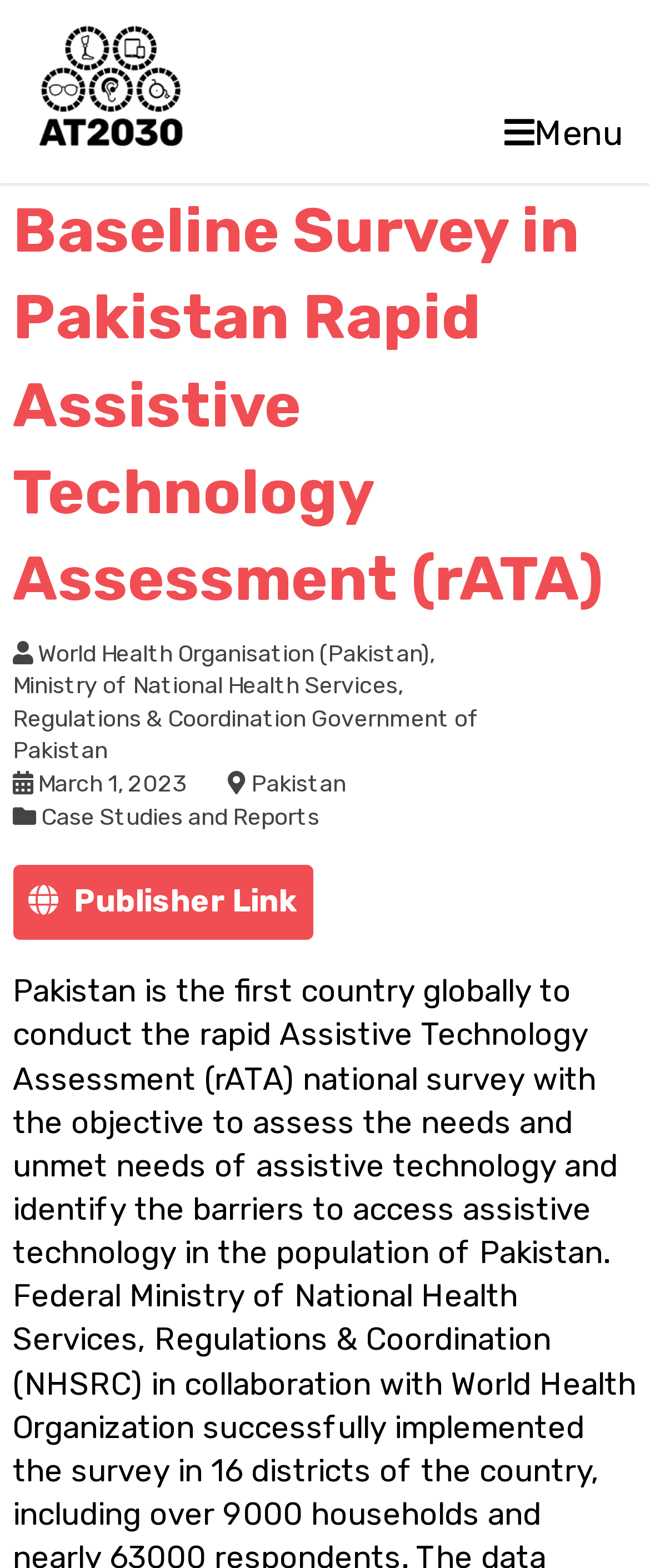Generate a comprehensive description of the webpage content.

The webpage is about the Baseline Survey in Pakistan Rapid Assistive Technology Assessment (rATA) conducted by the World Health Organisation (Pakistan), Ministry of National Health Services, Regulations & Coordination Government of Pakistan. 

At the top of the page, there is a navigation header section that spans the entire width of the page. Within this section, there is an AT2030 logo image located at the top left corner, and a menu link at the top right corner. 

Below the navigation header, there is a prominent heading that occupies most of the page width, stating the title of the survey. 

Underneath the heading, there are three blocks of text. The first block mentions the organizations involved in the survey. The second block displays the date "March 1, 2023". The third block is labeled "Case Studies and Reports". 

Further down, there is a link to a publisher, situated at the left side of the page.